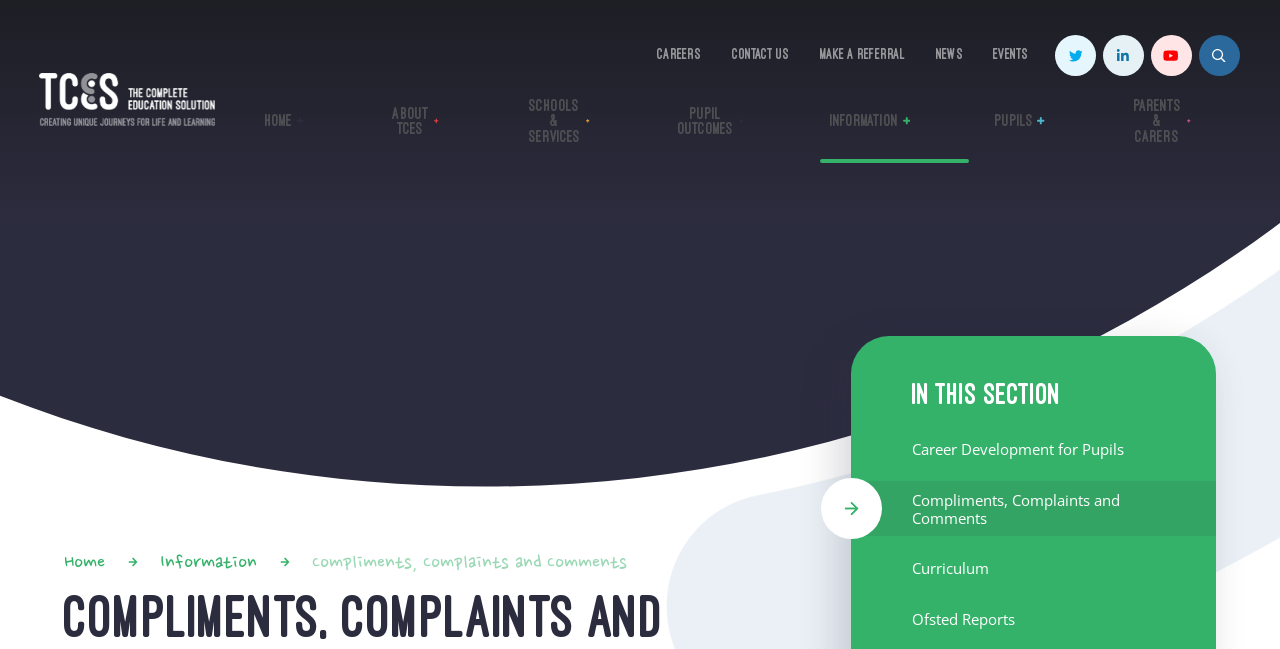Find the bounding box of the element with the following description: "Pupil Outcomes". The coordinates must be four float numbers between 0 and 1, formatted as [left, top, right, bottom].

[0.632, 0.15, 0.711, 0.237]